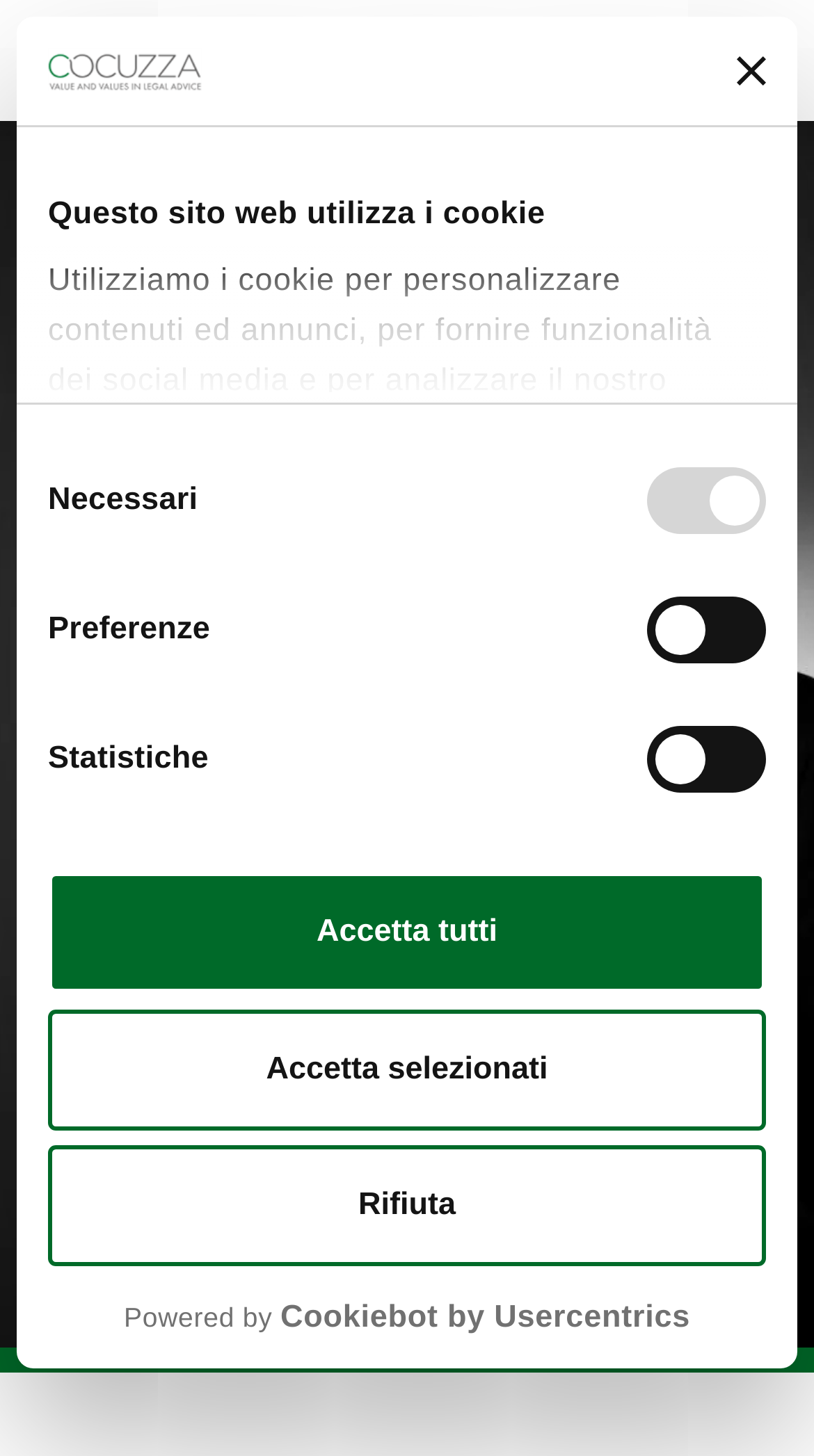Using the description "Powered by Cookiebot by Usercentrics", locate and provide the bounding box of the UI element.

[0.059, 0.891, 0.941, 0.918]